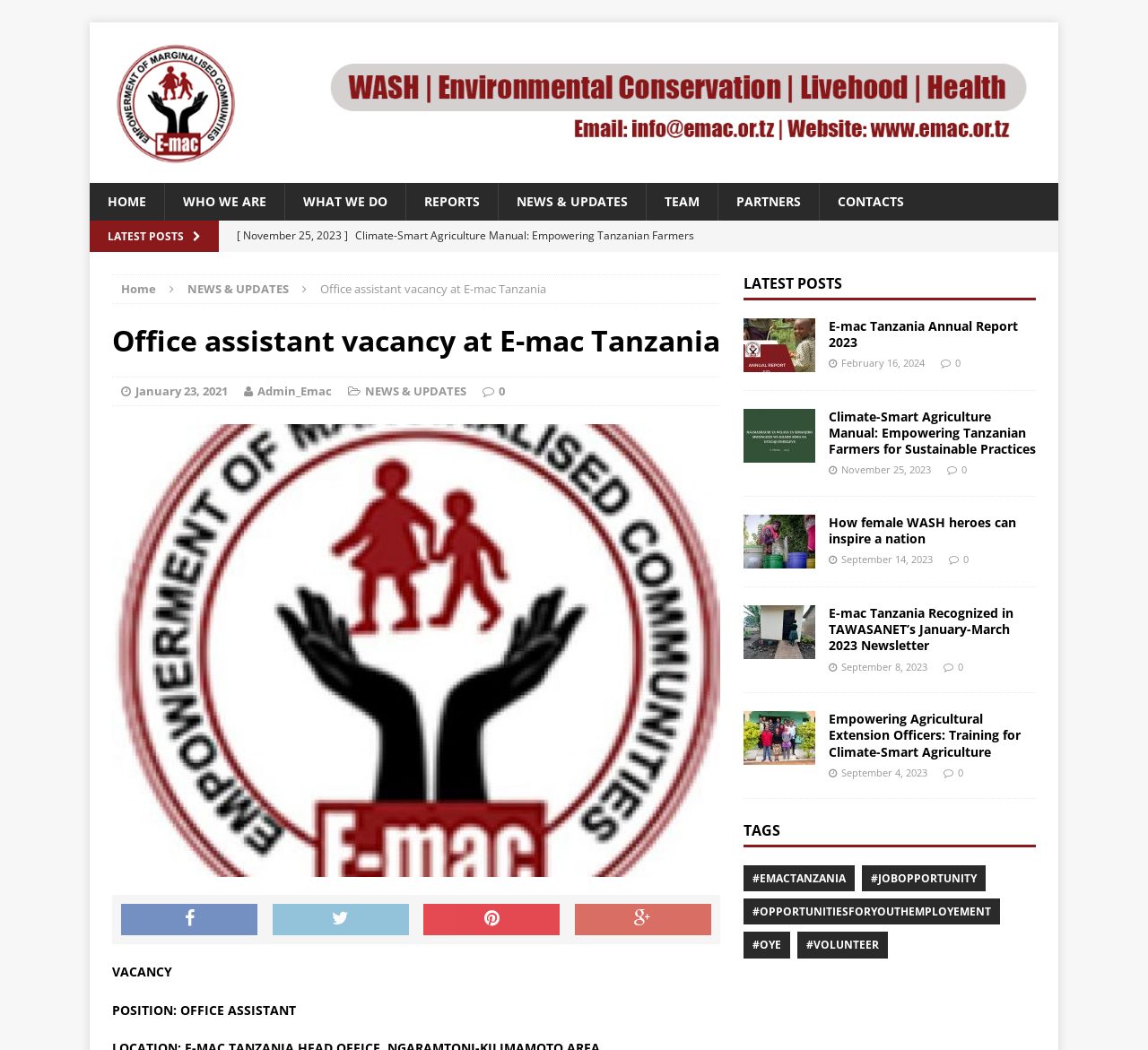Please give the bounding box coordinates of the area that should be clicked to fulfill the following instruction: "Read the news about 'Members of the leading group of Jiadian Co., Ltd. of Harbin Electric Group went deep into the grass-roots front line to teach thematic education special party lessons'". The coordinates should be in the format of four float numbers from 0 to 1, i.e., [left, top, right, bottom].

None